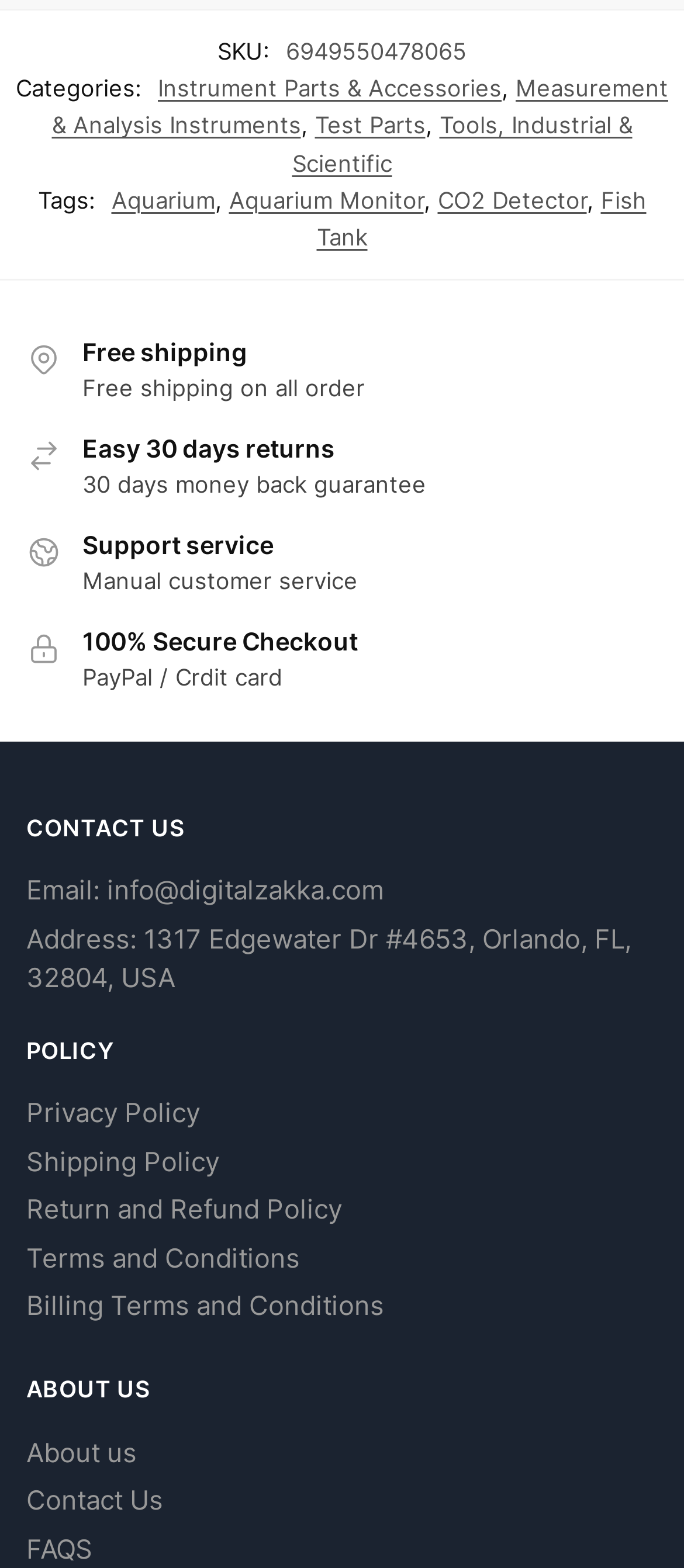How can I contact the website's support service?
Identify the answer in the screenshot and reply with a single word or phrase.

Email: info@digitalzakka.com